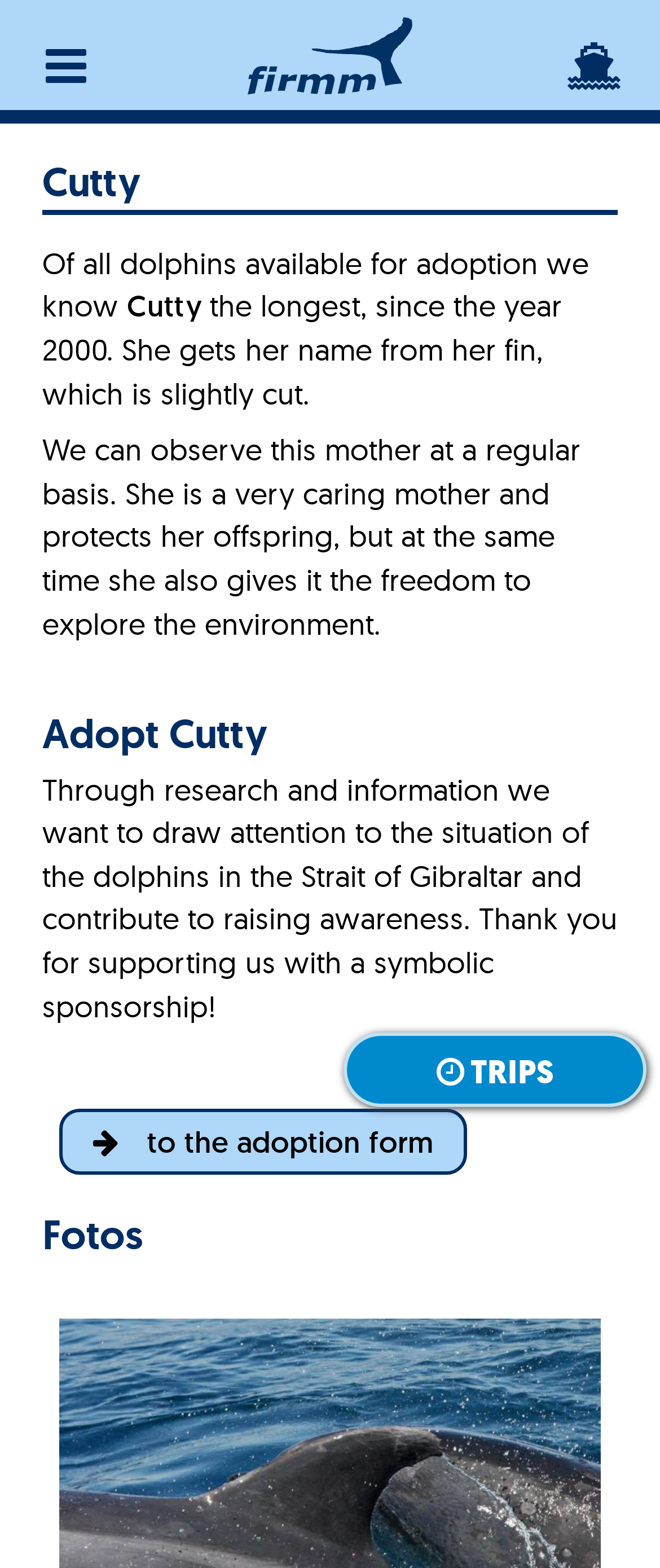What is the characteristic of Cutty's fin?
Refer to the image and answer the question using a single word or phrase.

Slightly cut